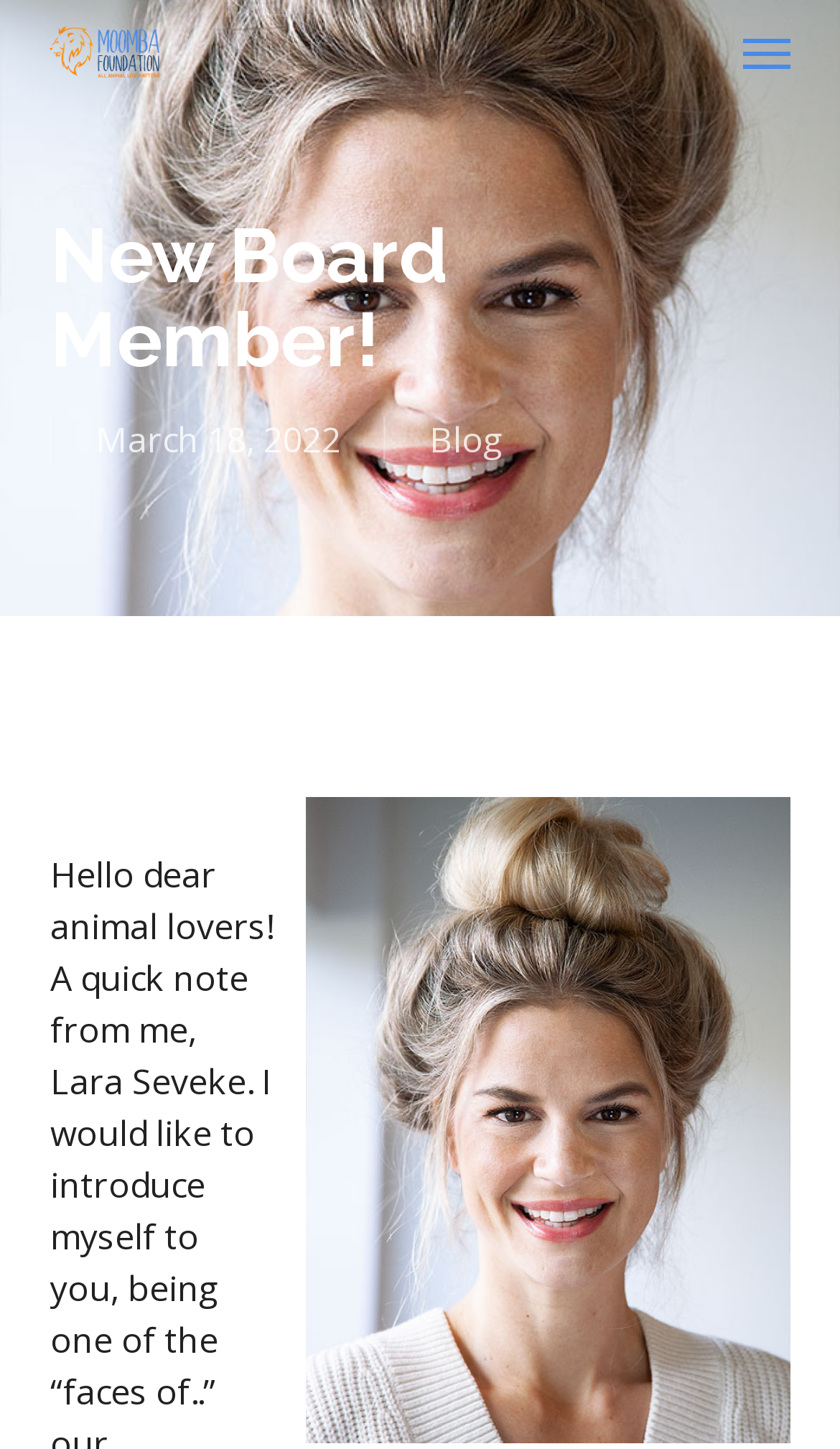What is the date of the new board member announcement?
Using the information from the image, give a concise answer in one word or a short phrase.

March 18, 2022